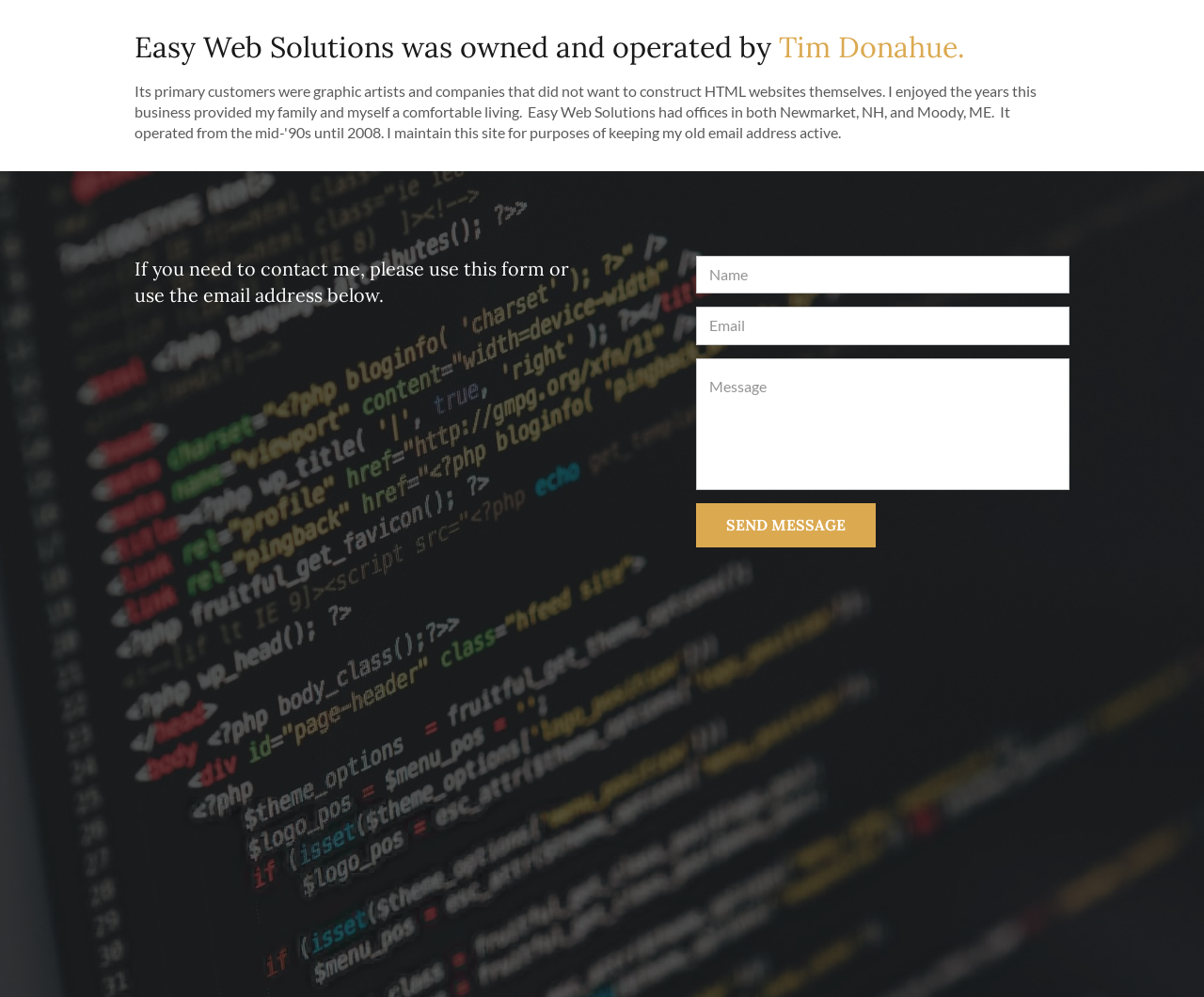Please give a succinct answer using a single word or phrase:
How many images are on the page?

2